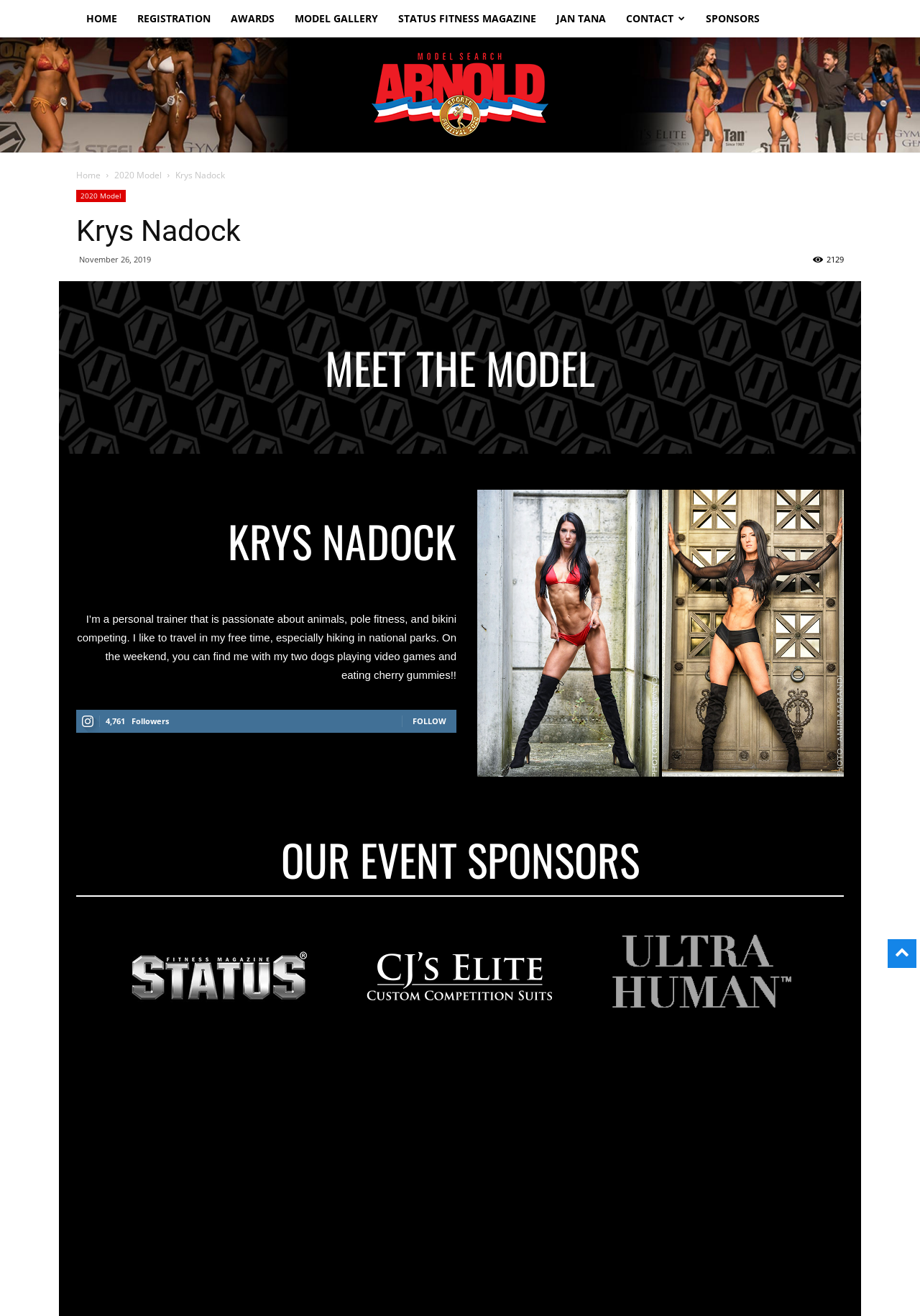Please give the bounding box coordinates of the area that should be clicked to fulfill the following instruction: "View Krys Nadock's profile". The coordinates should be in the format of four float numbers from 0 to 1, i.e., [left, top, right, bottom].

[0.394, 0.038, 0.606, 0.107]